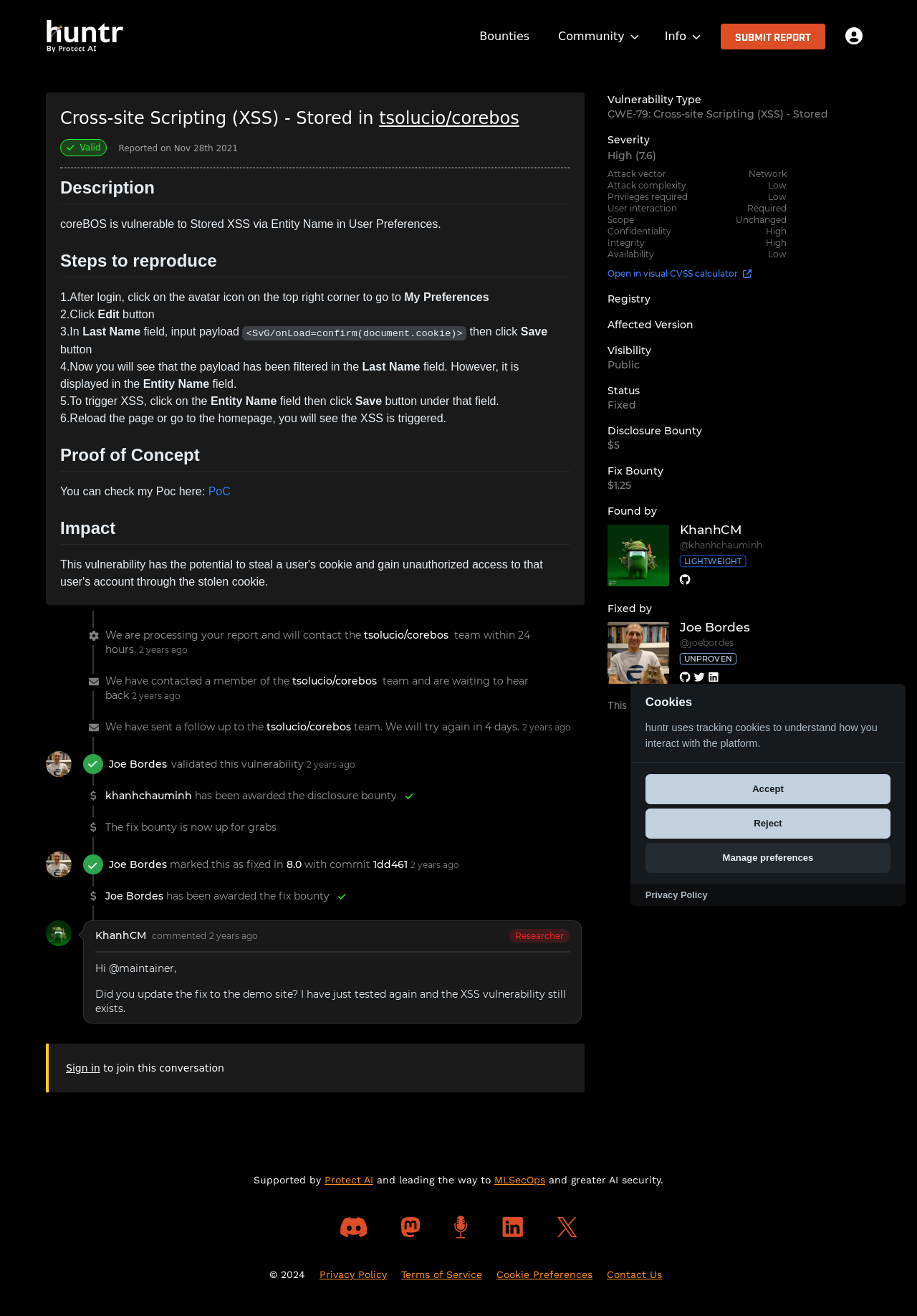Provide a brief response using a word or short phrase to this question:
What is the status of the fix bounty?

Up for grabs